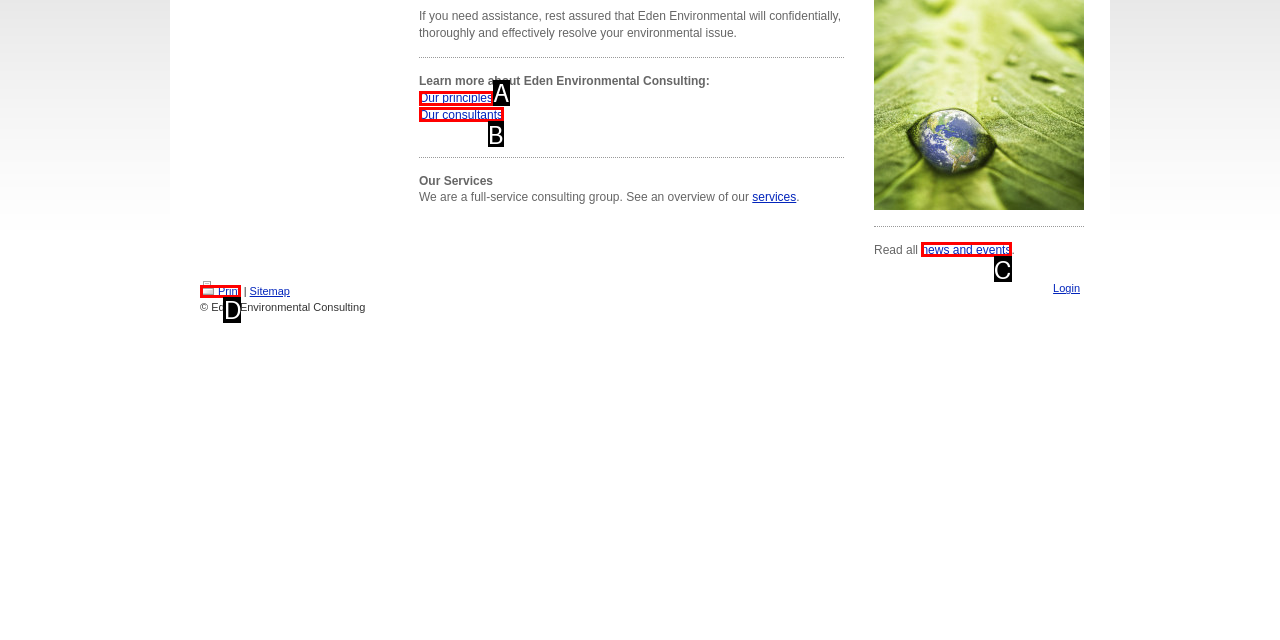Identify the option that corresponds to: Our principles
Respond with the corresponding letter from the choices provided.

A